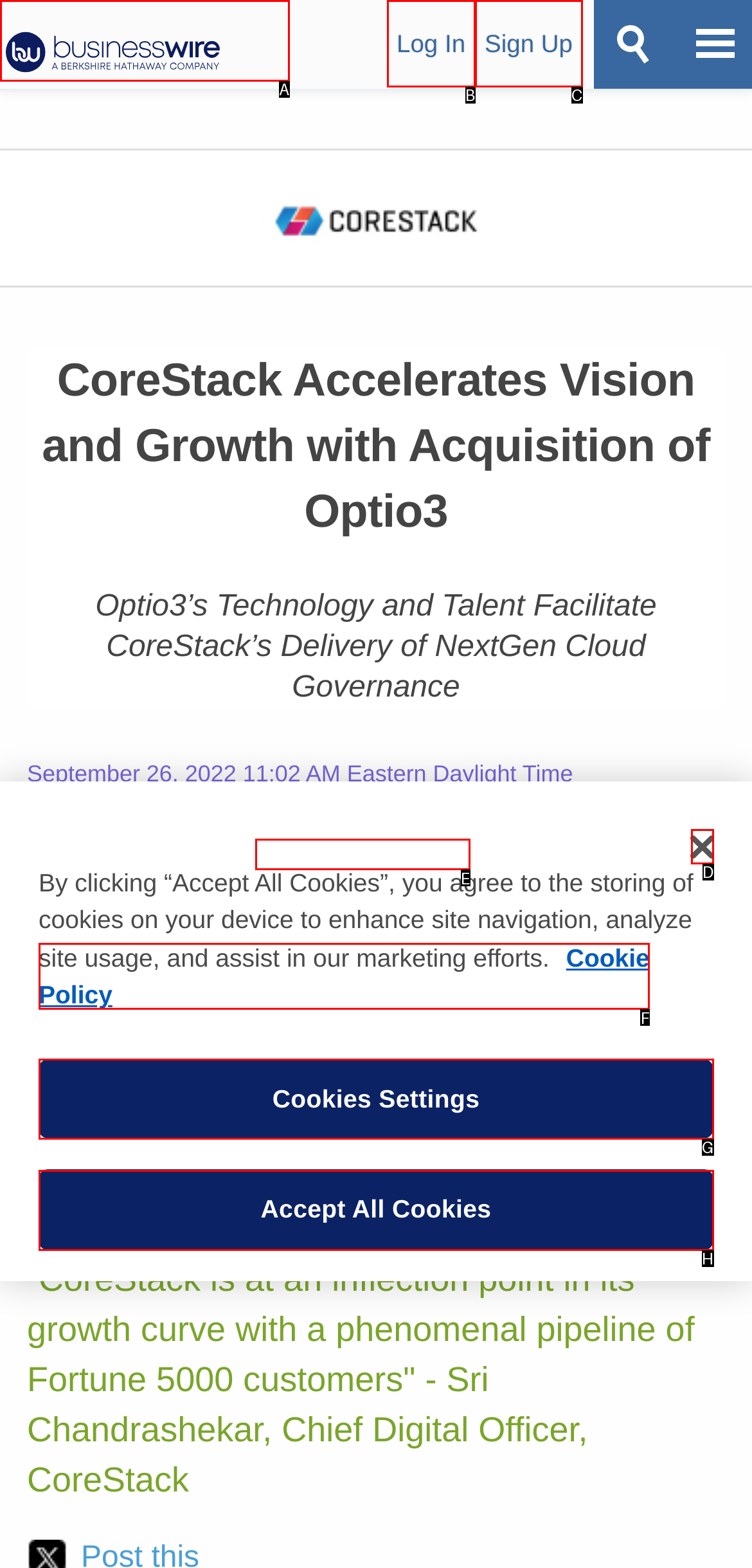Find the UI element described as: Accept All Cookies
Reply with the letter of the appropriate option.

H